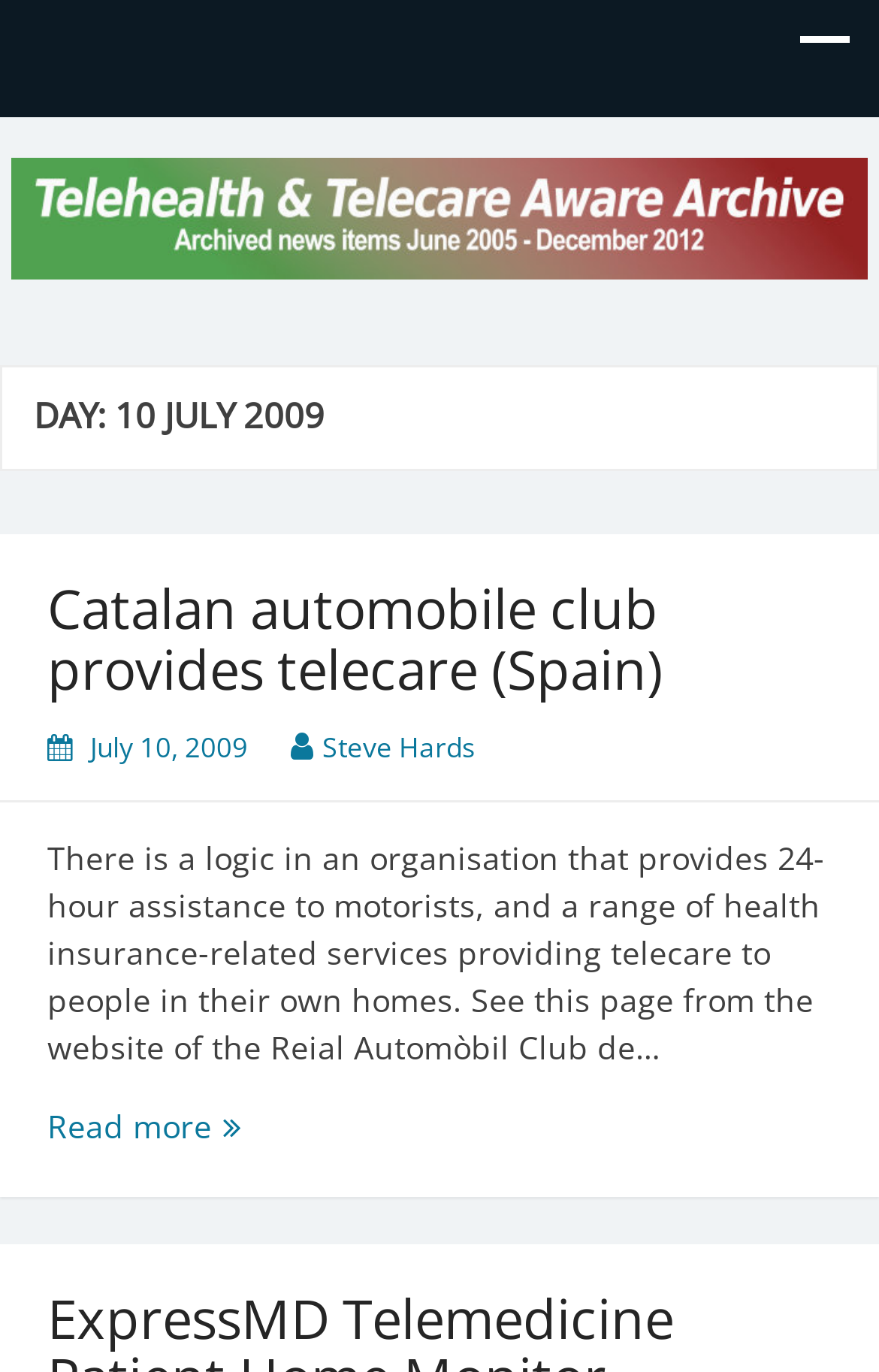Who is the author of the article?
Please answer the question with as much detail as possible using the screenshot.

The author of the article is mentioned in the article section, specifically in the link 'Steve Hards'.